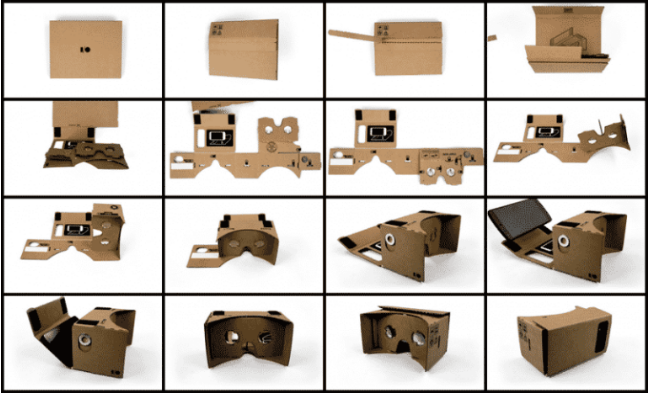Thoroughly describe everything you see in the image.

The image displays various stages of the assembly and design of the Google Cardboard, a do-it-yourself virtual reality headset made primarily from cardboard. Arranged in a grid format, the images showcase different perspectives and components of the headset. The top row features flat pieces, hinting at the packaging and initial layout, while the following rows illustrate the transformation of these parts into a functional VR device. Key components, such as lens placements and the smartphone holder, are clearly visible, highlighting the simplicity and accessibility of creating your own VR experience. This innovative kit allows users to explore a range of virtual reality applications, emphasizing its role in making VR technology widely available to everyone.